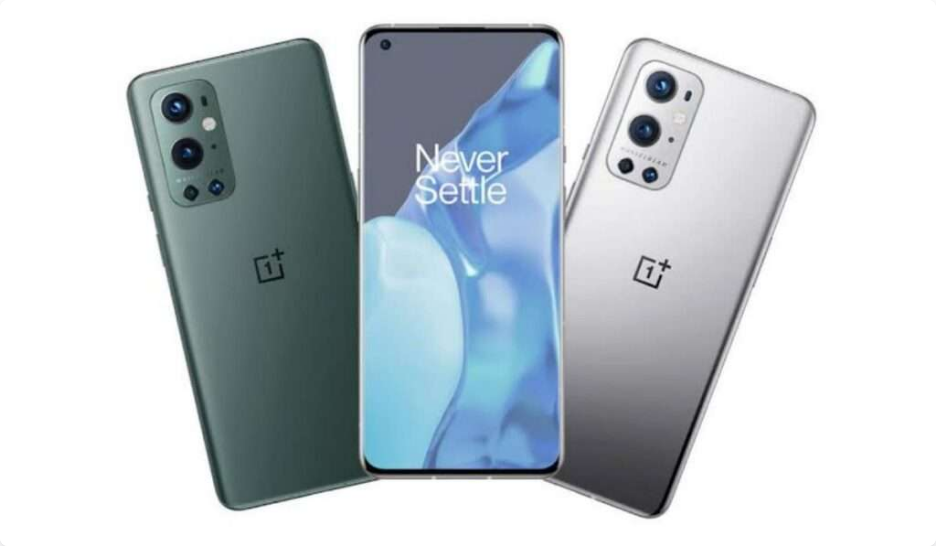Offer an in-depth description of the image shown.

The image showcases the OnePlus Nord 2 5G, a smartphone noted for its impressive specifications and value in the mid-range segment. Flanked by two other OnePlus devices, the central phone displays the sleek "Never Settle" slogan on its vibrant screen, emphasizing the brand's commitment to high-quality performance and user satisfaction. This model features a polished design with a dual-tone back, indicative of OnePlus’ modern aesthetic. The arrangement highlights its camera capabilities, which are designed to deliver stunning photography experiences. The accompanying text discusses the Nord 2 5G as a top recommendation for anyone seeking an Affordable yet powerful gadget, particularly suited for consumers in Nigeria.